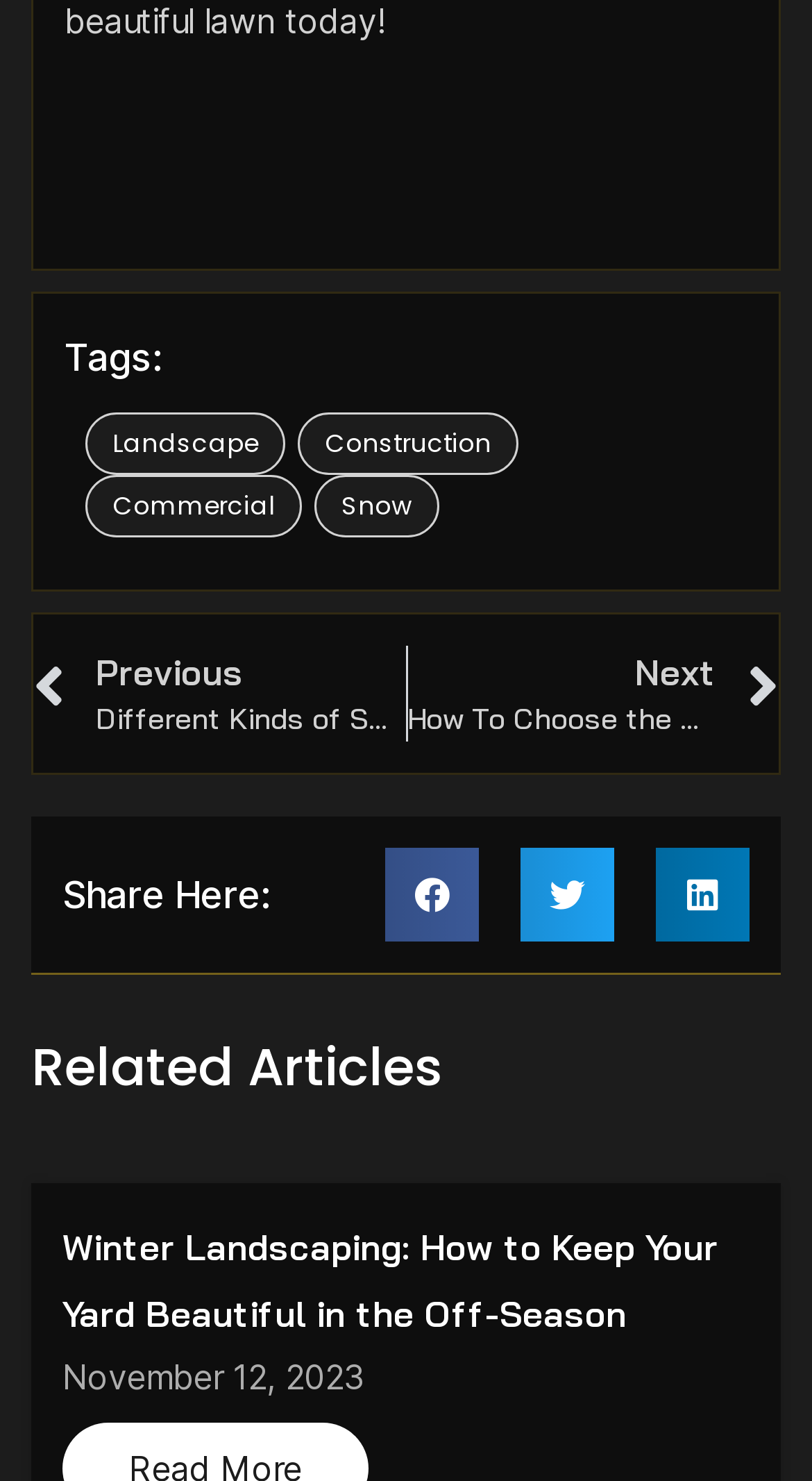What is the title of the first related article?
Carefully analyze the image and provide a detailed answer to the question.

I looked at the 'Related Articles' section and found the first article's title, which is 'Winter Landscaping: How to Keep Your Yard Beautiful in the Off-Season', so the title of the first related article is 'Winter Landscaping'.